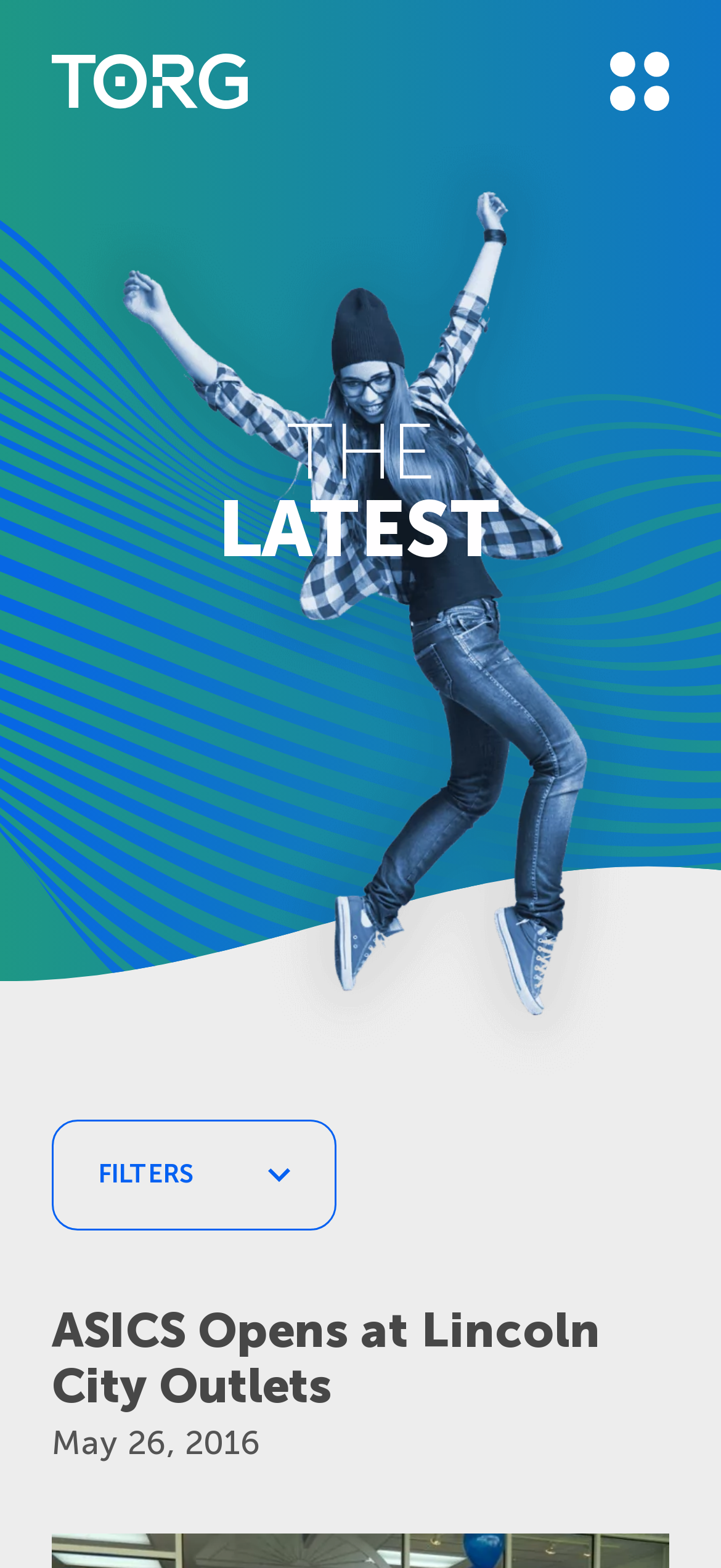What is the purpose of the button?
Answer the question with a single word or phrase, referring to the image.

FILTERS